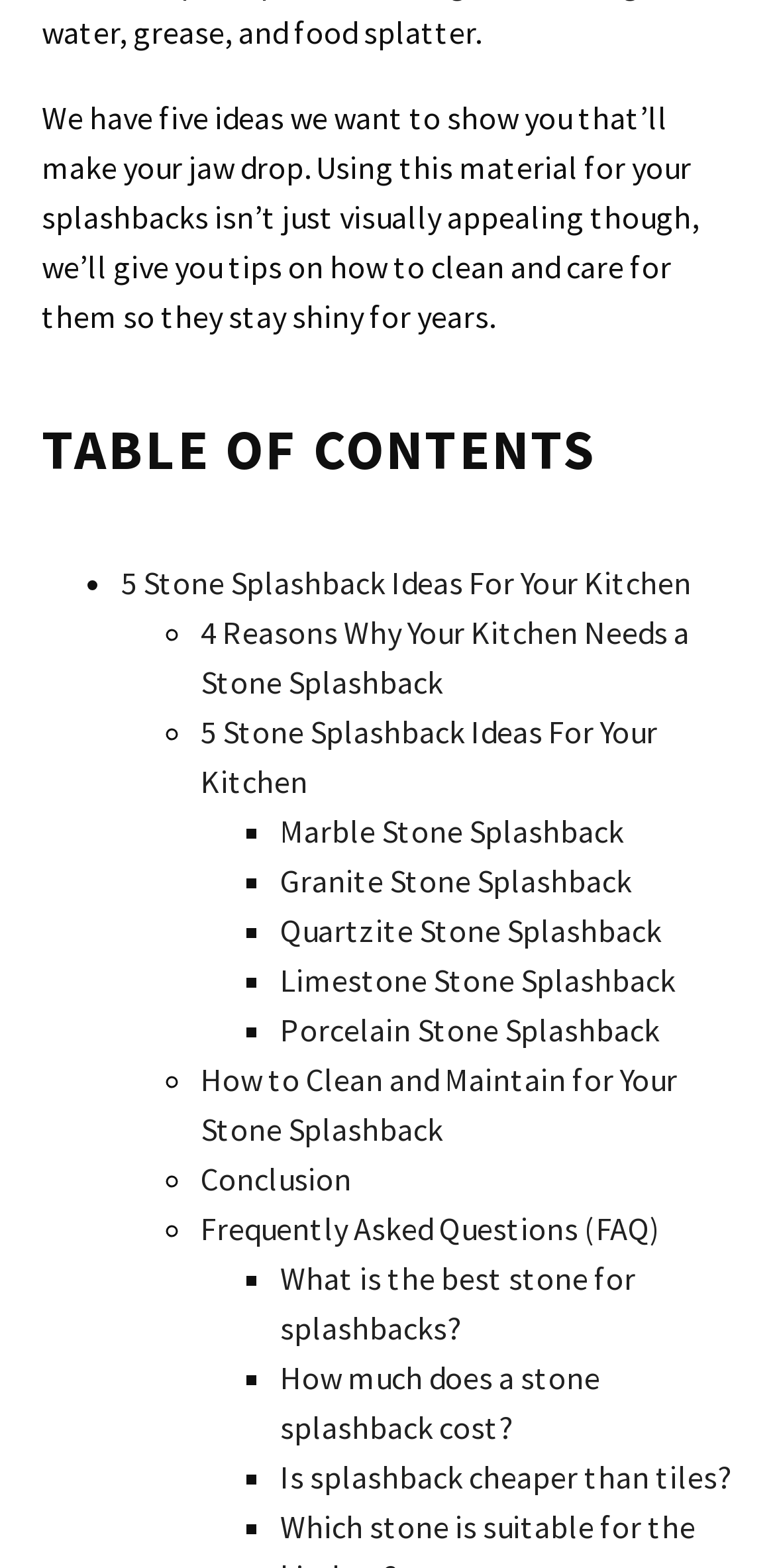Indicate the bounding box coordinates of the clickable region to achieve the following instruction: "Explore What is the best stone for splashbacks?."

[0.362, 0.802, 0.821, 0.859]